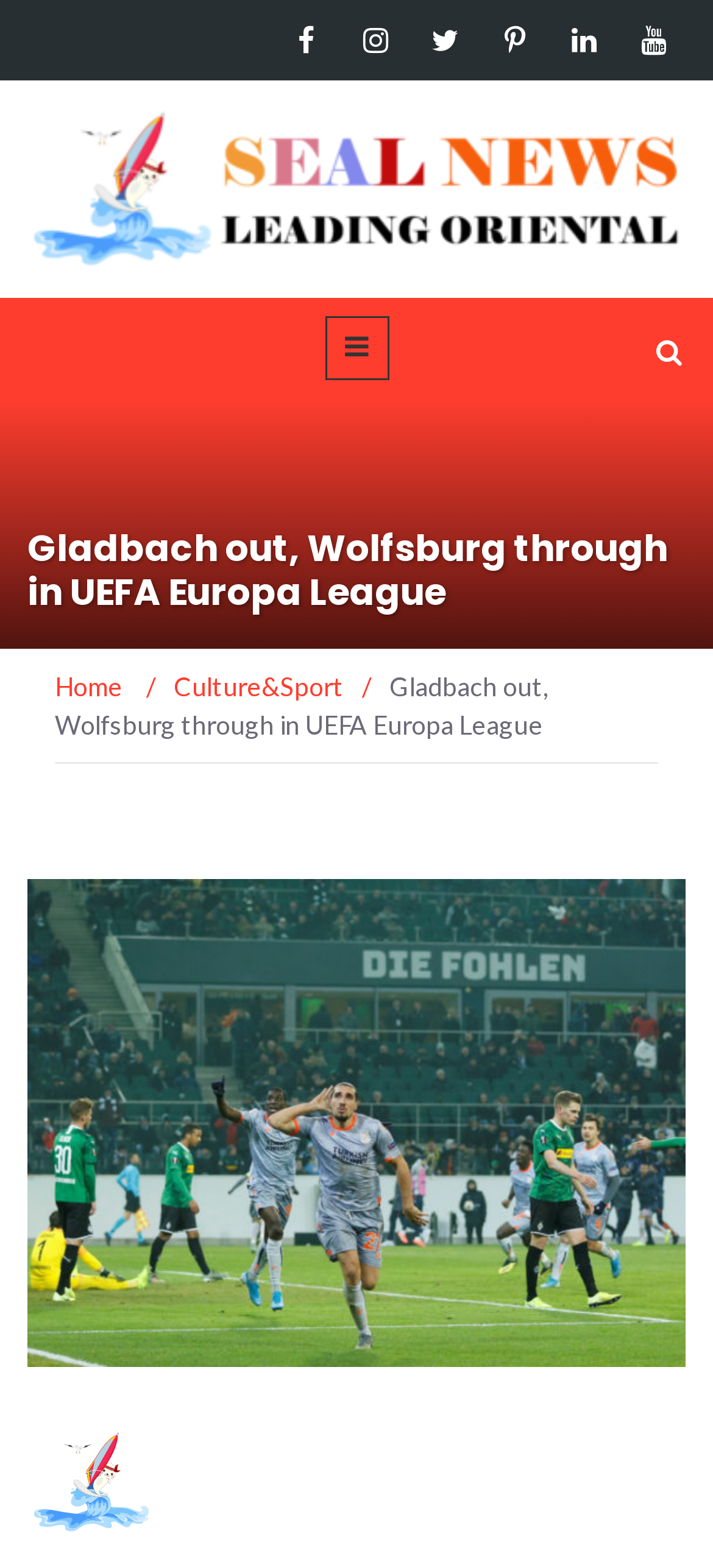Based on the element description alt="Seal News LEADING ORIENTAL", identify the bounding box of the UI element in the given webpage screenshot. The coordinates should be in the format (top-left x, top-left y, bottom-right x, bottom-right y) and must be between 0 and 1.

[0.038, 0.108, 0.962, 0.128]